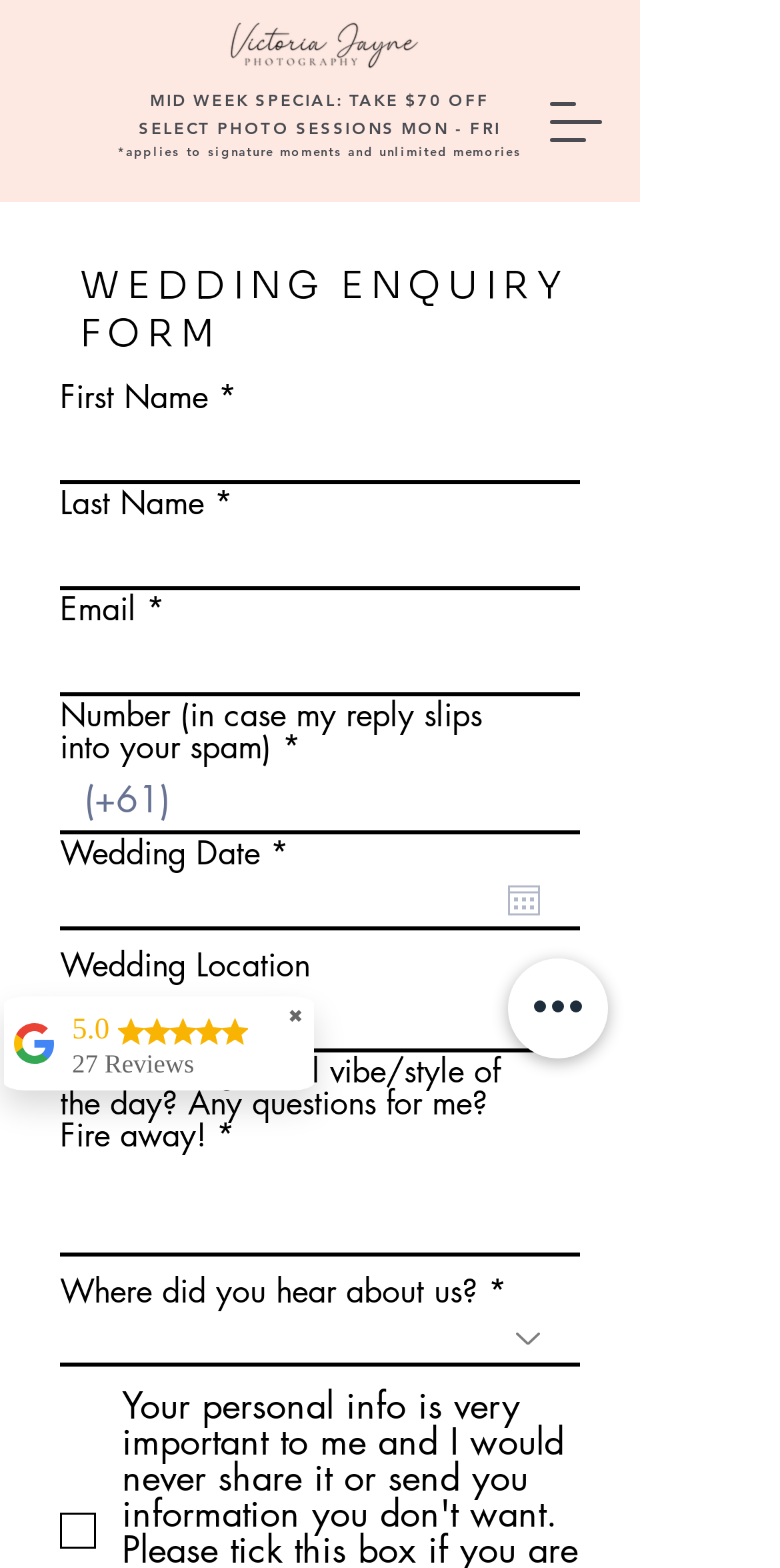What is the general vibe/style of the day that the user is asked to provide?
Please give a detailed answer to the question using the information shown in the image.

In the wedding enquiry form, there is a field that asks the user to provide the general vibe/style of the day. This field is likely used to help the photographer understand the user's preferences and needs for the wedding.